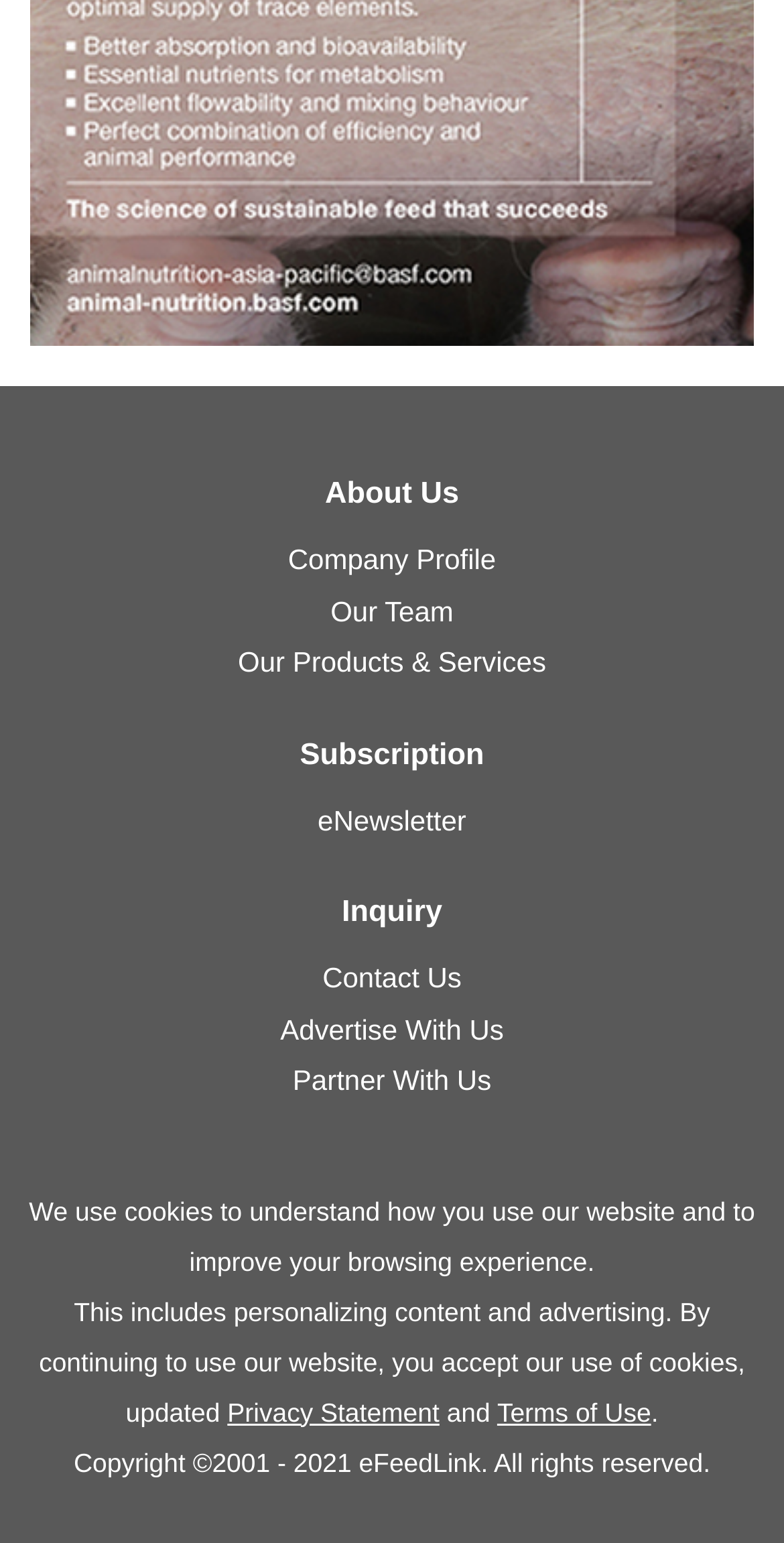Pinpoint the bounding box coordinates of the clickable area necessary to execute the following instruction: "Contact us". The coordinates should be given as four float numbers between 0 and 1, namely [left, top, right, bottom].

[0.411, 0.623, 0.589, 0.644]